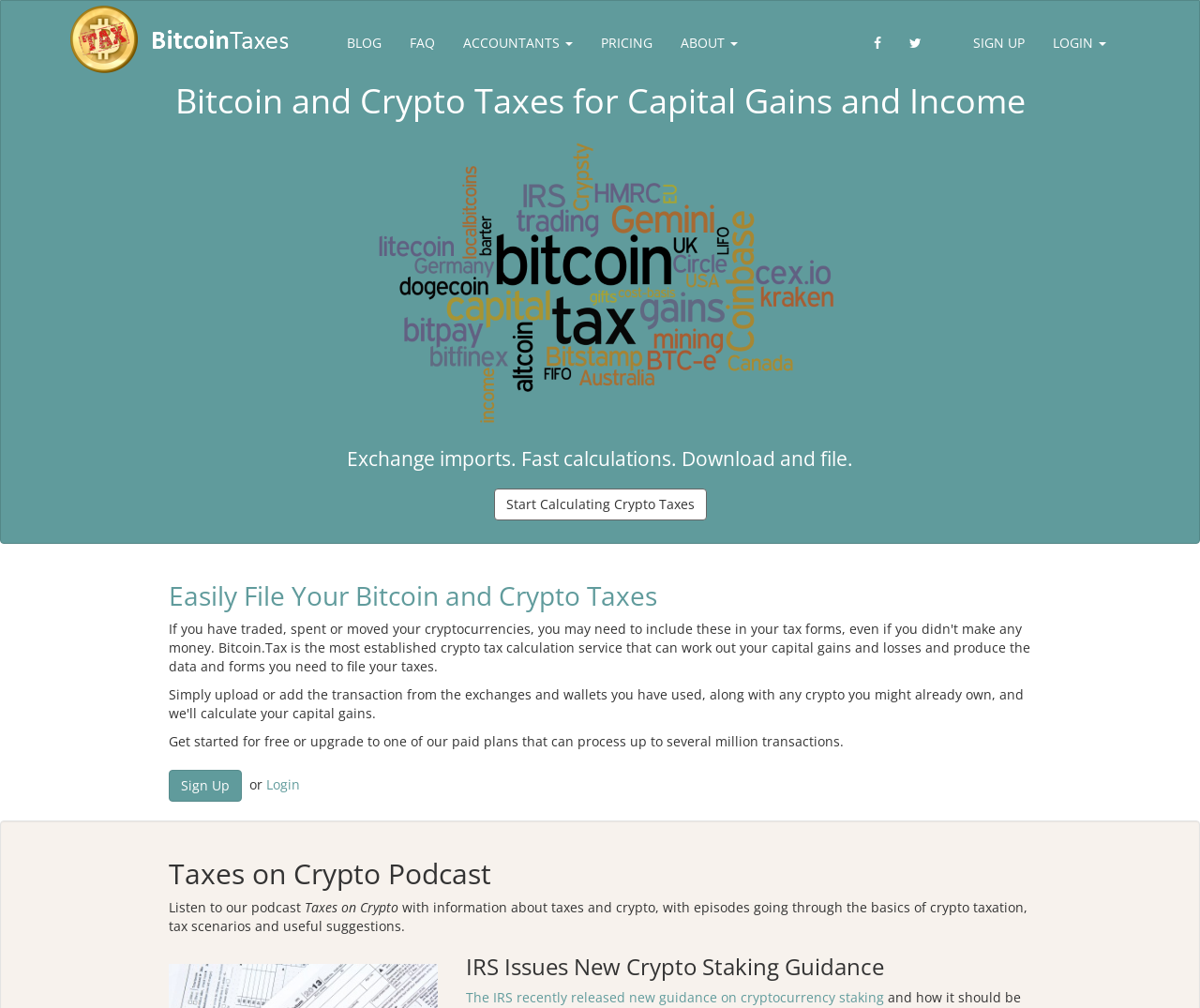Based on the image, give a detailed response to the question: What is the latest news on the page?

I found the heading 'IRS Issues New Crypto Staking Guidance' and the link 'The IRS recently released new guidance on cryptocurrency staking', which suggests that the latest news on the page is about the IRS's new guidance on cryptocurrency staking.